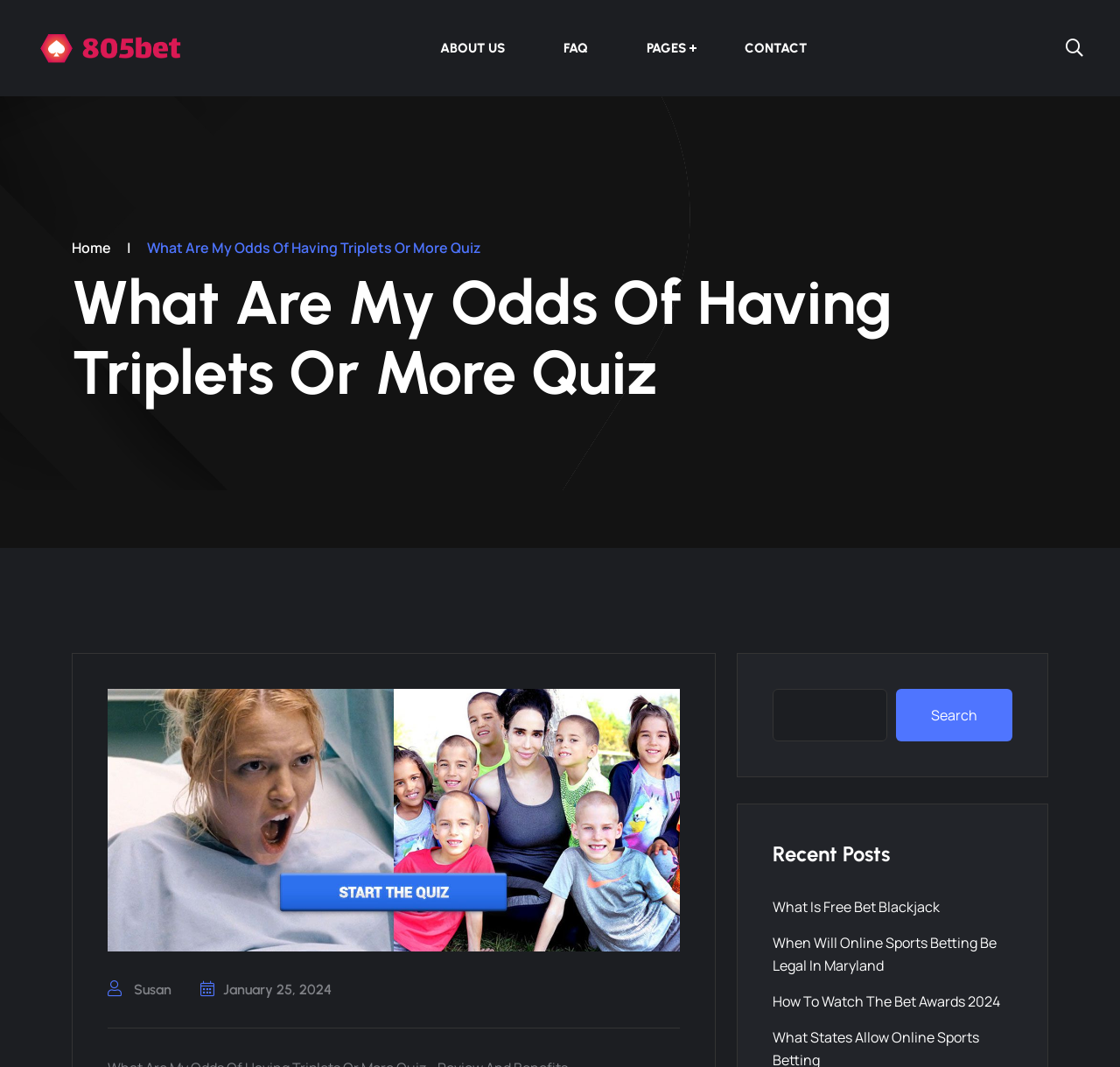Please identify the bounding box coordinates of the area that needs to be clicked to fulfill the following instruction: "Click on the 'ABOUT US' link."

[0.368, 0.0, 0.476, 0.09]